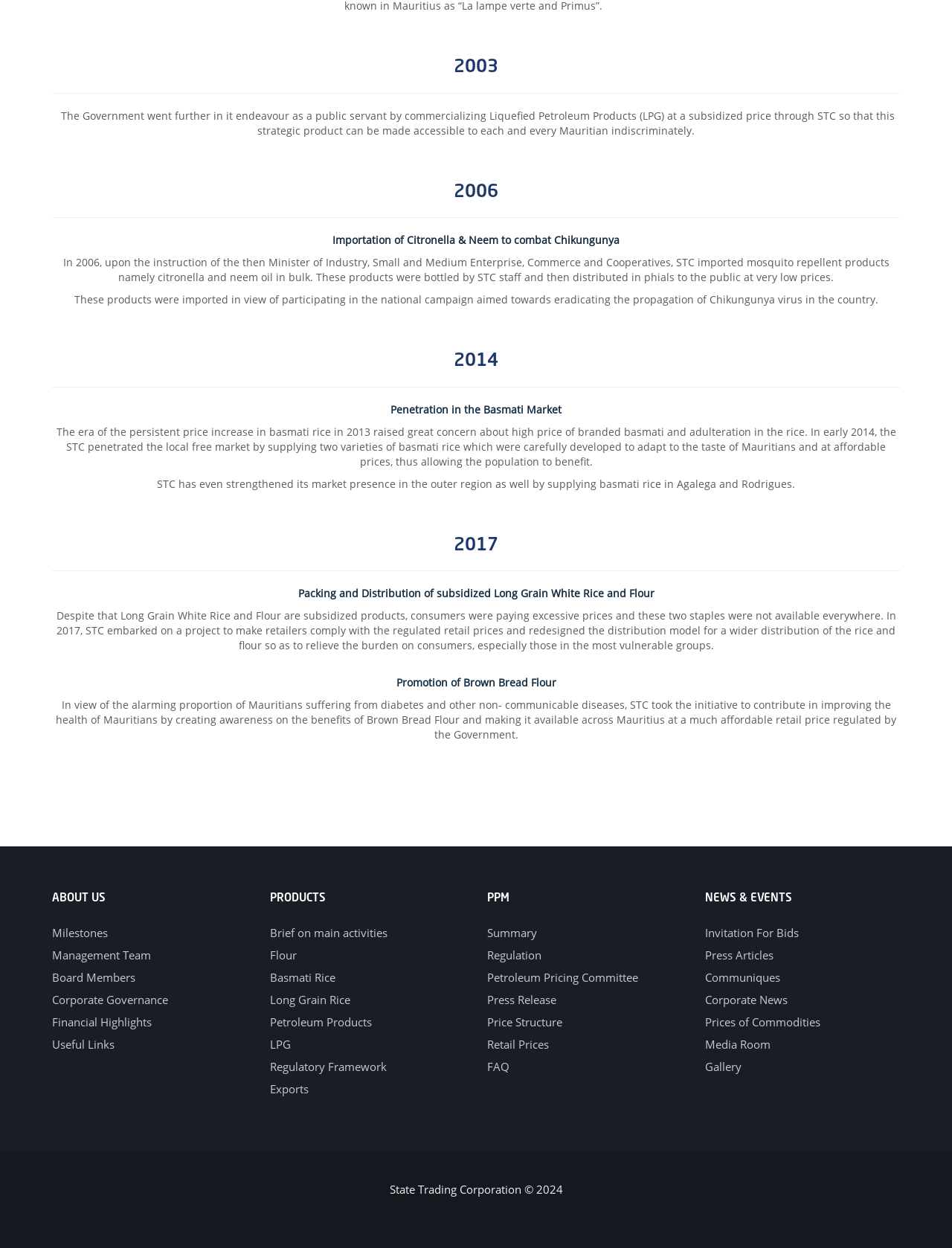What is the name of the organization mentioned at the bottom of the page?
Answer the question in as much detail as possible.

The name 'State Trading Corporation' is mentioned at the bottom of the page, along with a copyright notice, indicating that it is the organization responsible for the content of the webpage.